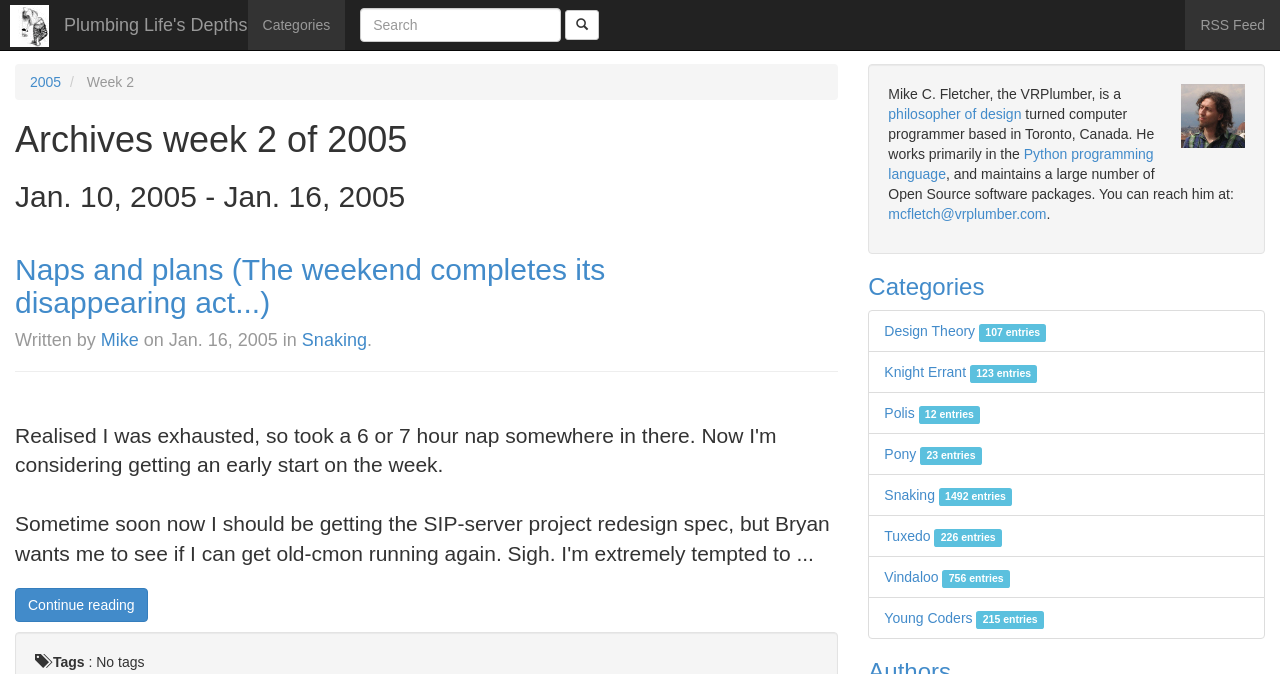What is the date range of the archives?
From the image, respond with a single word or phrase.

Jan. 10, 2005 - Jan. 16, 2005